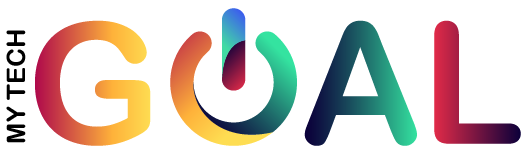What is the color of the font used for 'MY TECH'?
From the image, respond using a single word or phrase.

black